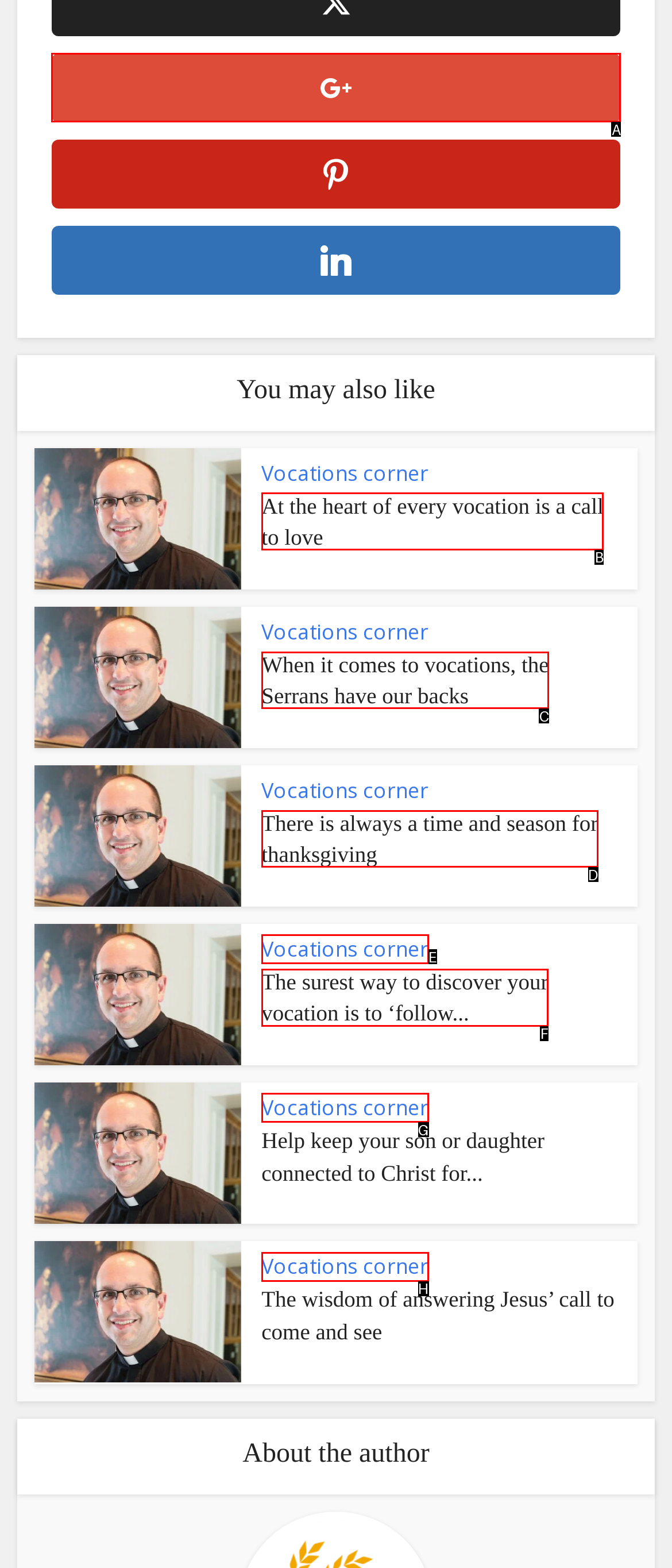Identify the HTML element that best fits the description: Vocations corner. Respond with the letter of the corresponding element.

E